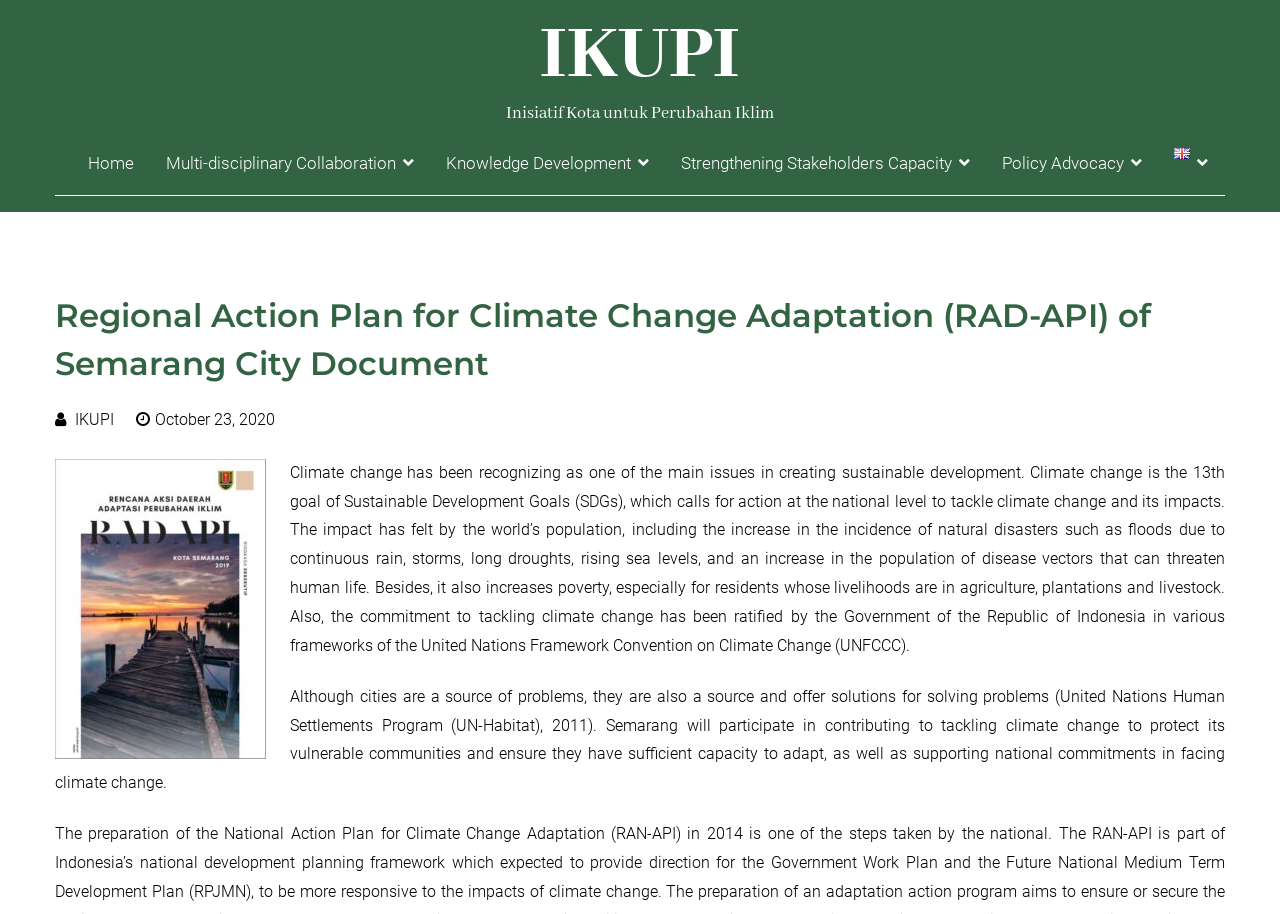Provide the bounding box coordinates for the UI element described in this sentence: "Home". The coordinates should be four float values between 0 and 1, i.e., [left, top, right, bottom].

[0.068, 0.162, 0.104, 0.195]